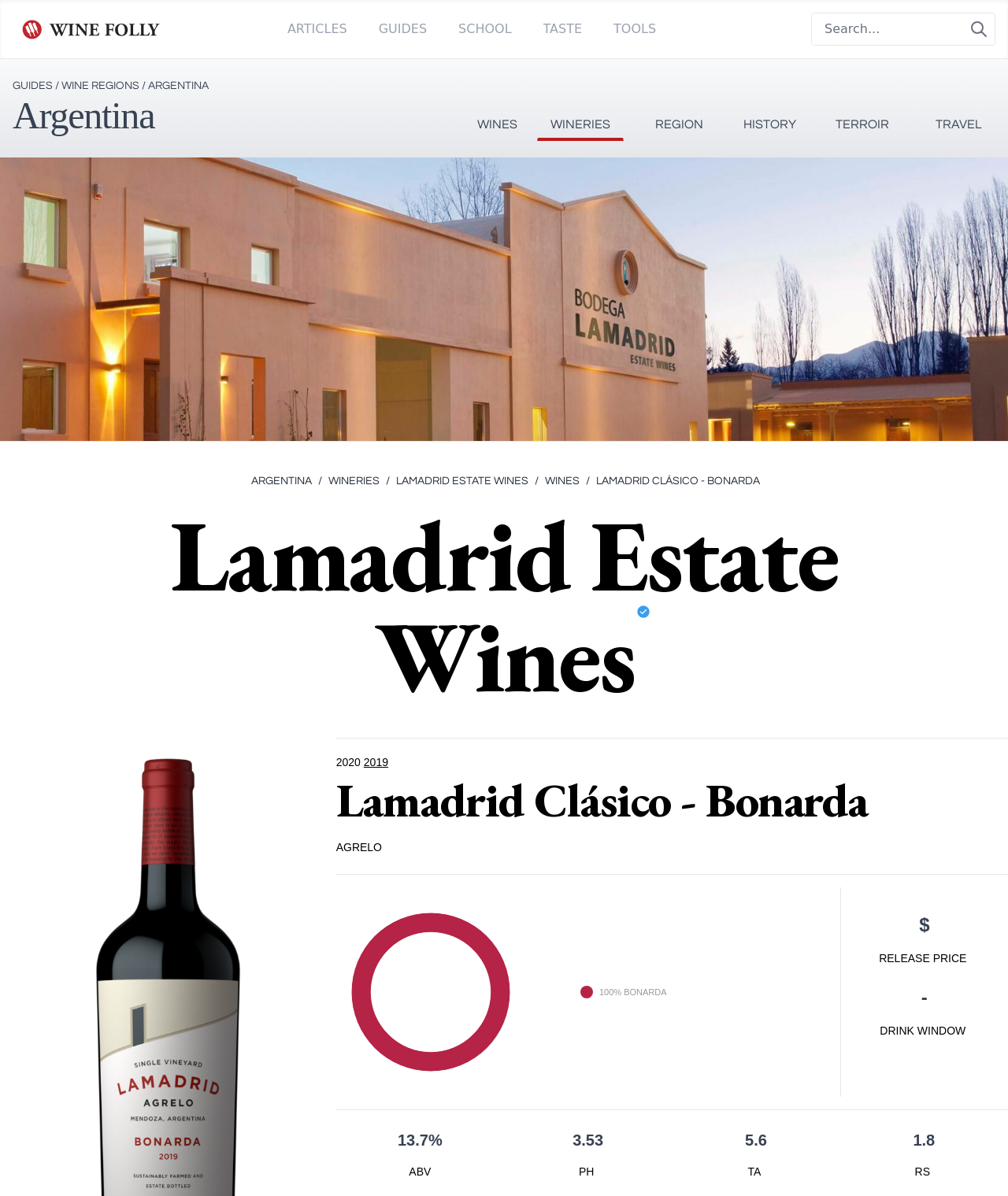Provide a thorough summary of the webpage.

This webpage is about Lamadrid Estate Wines, specifically the Lamadrid Clásico - Bonarda wine. At the top left corner, there is a Wine Folly logo, followed by a navigation menu with links to articles, guides, school, taste, and tools. On the right side of the top section, there is a search box with a magnifying glass icon.

Below the navigation menu, there is a section with links to wine regions, including Argentina, which is highlighted as the current region. This section also includes links to wines, wineries, region, history, terroir, and travel.

The main content of the page is divided into two sections. On the left side, there is a large image of the Lamadrid Estate Wines cover. Below the image, there are links to Argentina, wineries, Lamadrid Estate Wines, wines, and Lamadrid Clásico - Bonarda.

On the right side, there is a section with detailed information about the Lamadrid Clásico - Bonarda wine. This section includes a heading with the wine's name and a verified organization badge. Below the heading, there are links to vintages, including 2020 and 2019.

Further down, there are headings and details about the wine, including its type, Agrelo, and a graphic symbol. The wine's characteristics are listed, including its release price, drink window, ABV, pH, TA, and RS. The webpage also displays a rating symbol and a price symbol.